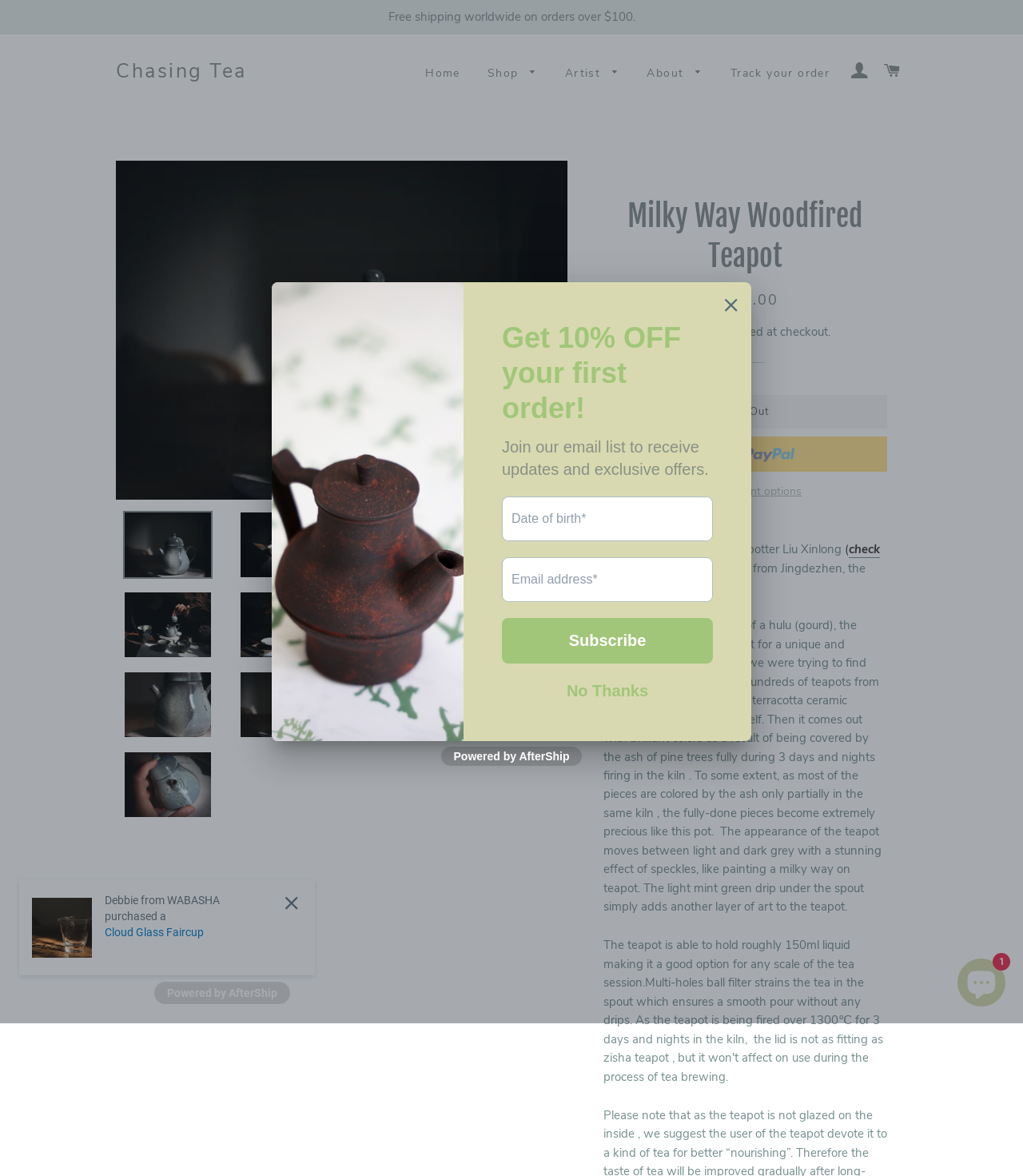Please locate the bounding box coordinates of the element that needs to be clicked to achieve the following instruction: "View the profile of artist 'Liu Xinglong'". The coordinates should be four float numbers between 0 and 1, i.e., [left, top, right, bottom].

[0.649, 0.174, 0.764, 0.198]